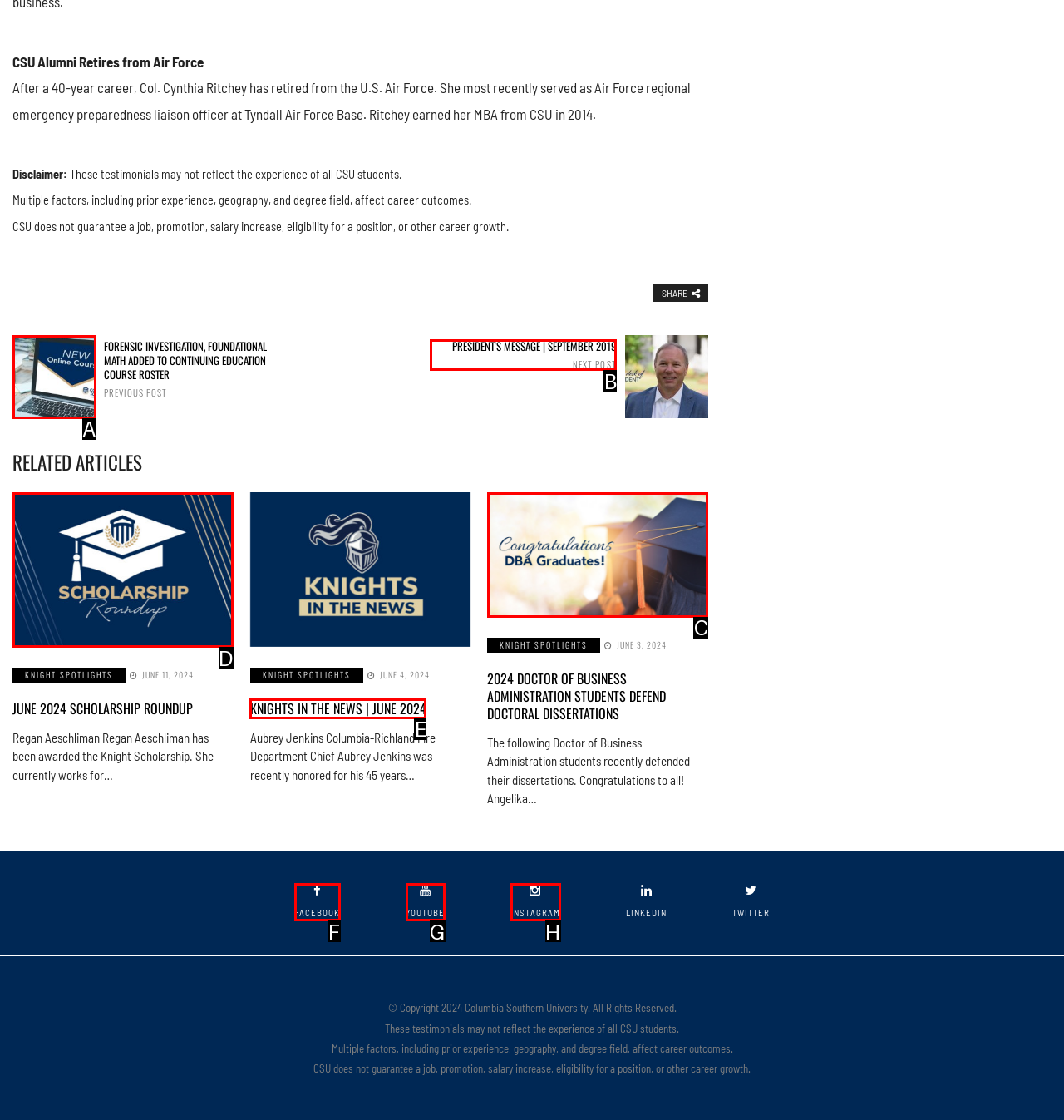Pick the option that should be clicked to perform the following task: Check the Scholarship Roundup
Answer with the letter of the selected option from the available choices.

D